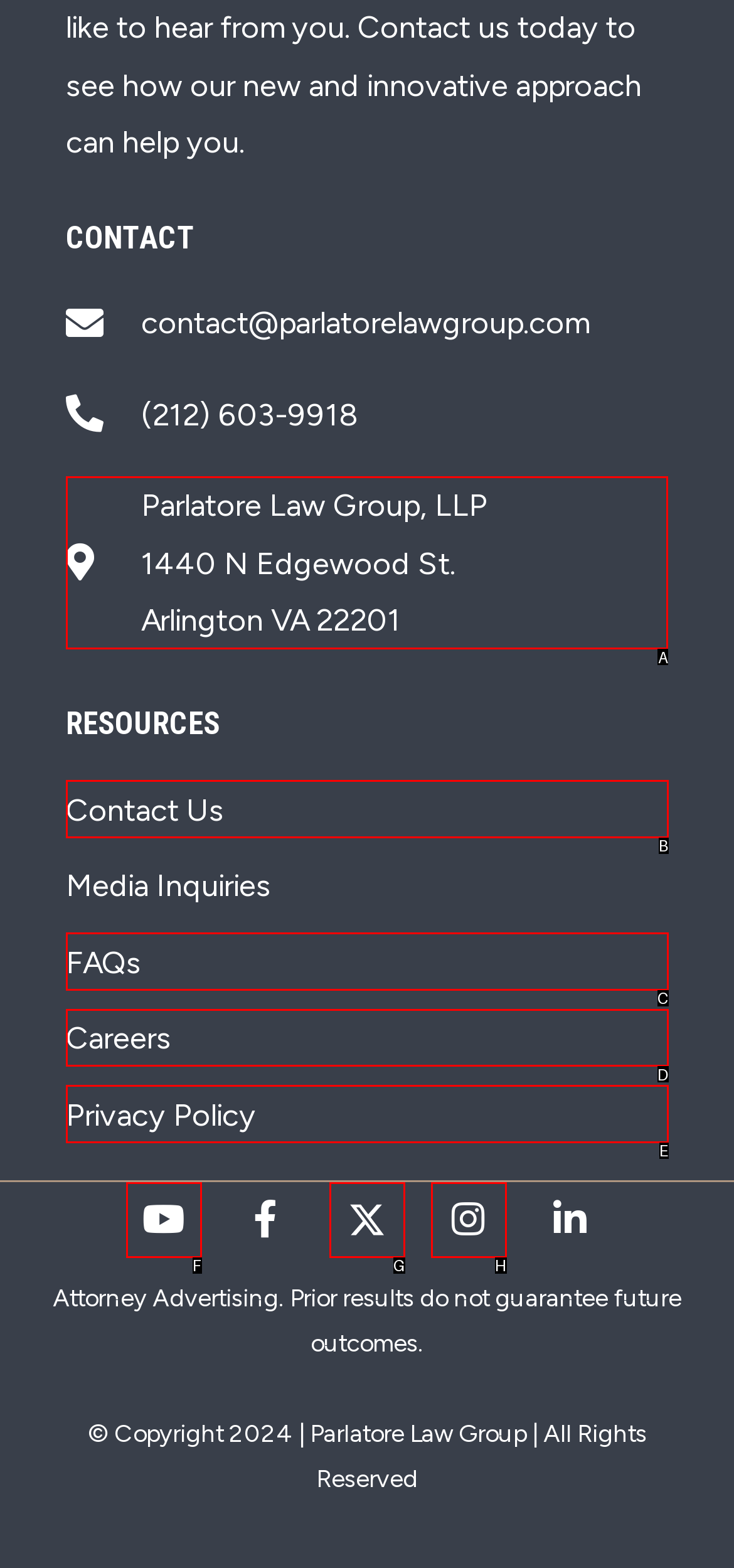Select the HTML element that needs to be clicked to perform the task: Visit Baltimore office. Reply with the letter of the chosen option.

None